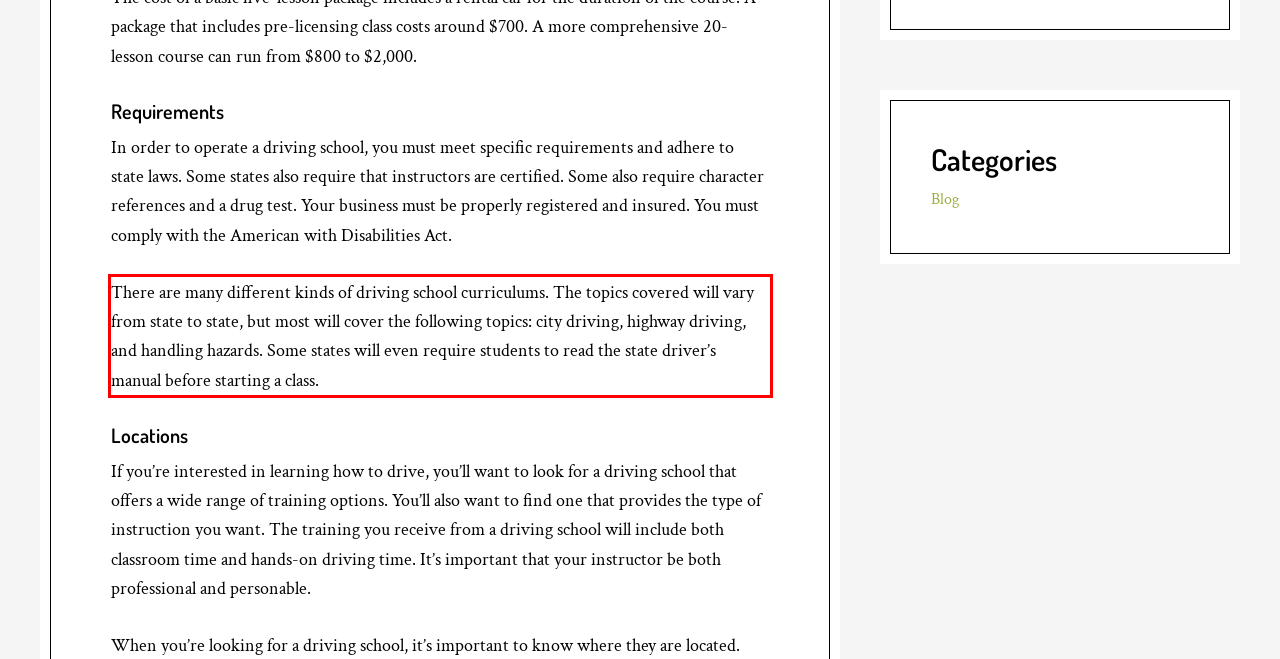Given the screenshot of a webpage, identify the red rectangle bounding box and recognize the text content inside it, generating the extracted text.

There are many different kinds of driving school curriculums. The topics covered will vary from state to state, but most will cover the following topics: city driving, highway driving, and handling hazards. Some states will even require students to read the state driver’s manual before starting a class.